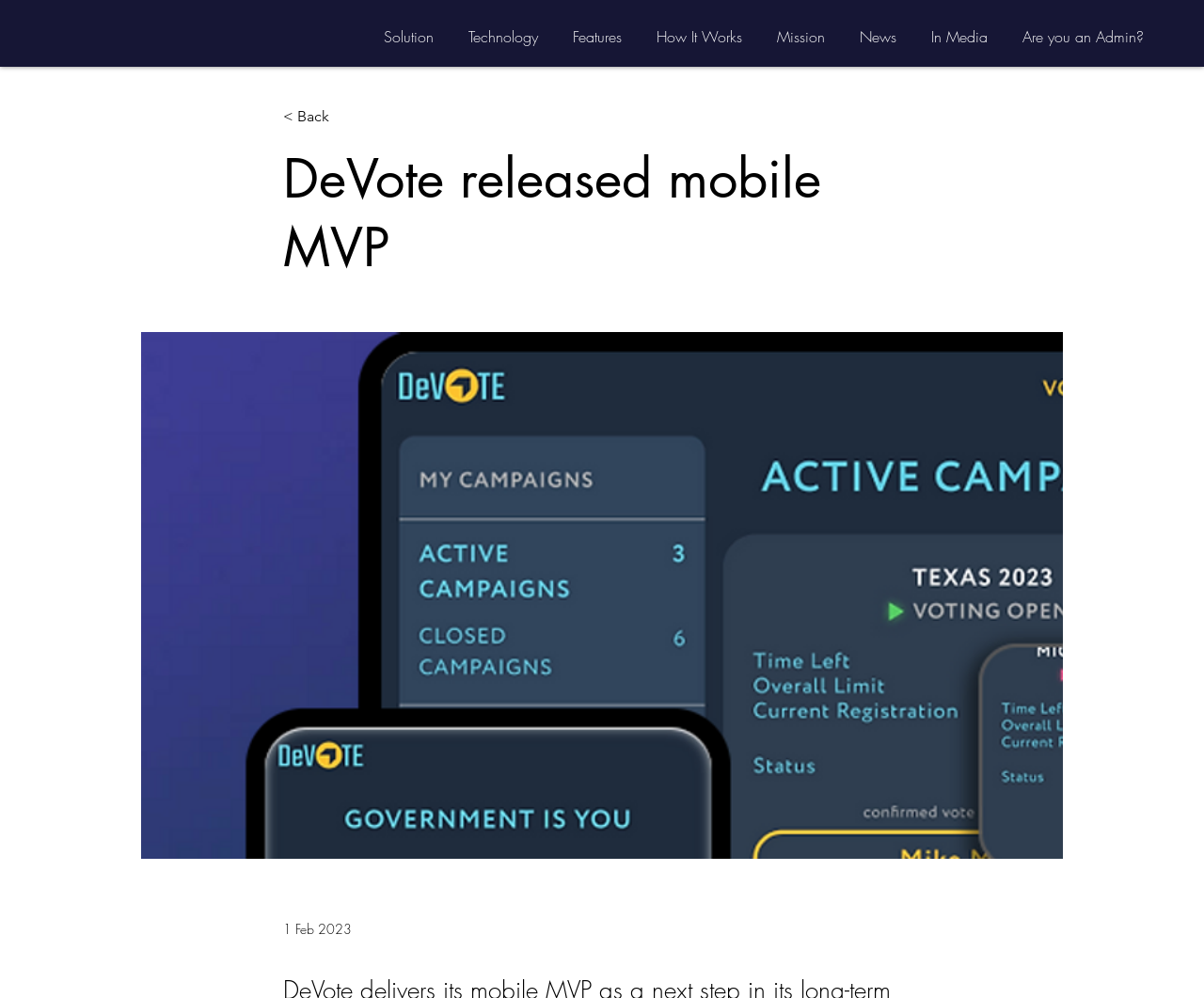Pinpoint the bounding box coordinates of the element that must be clicked to accomplish the following instruction: "check the release date". The coordinates should be in the format of four float numbers between 0 and 1, i.e., [left, top, right, bottom].

[0.235, 0.921, 0.292, 0.939]